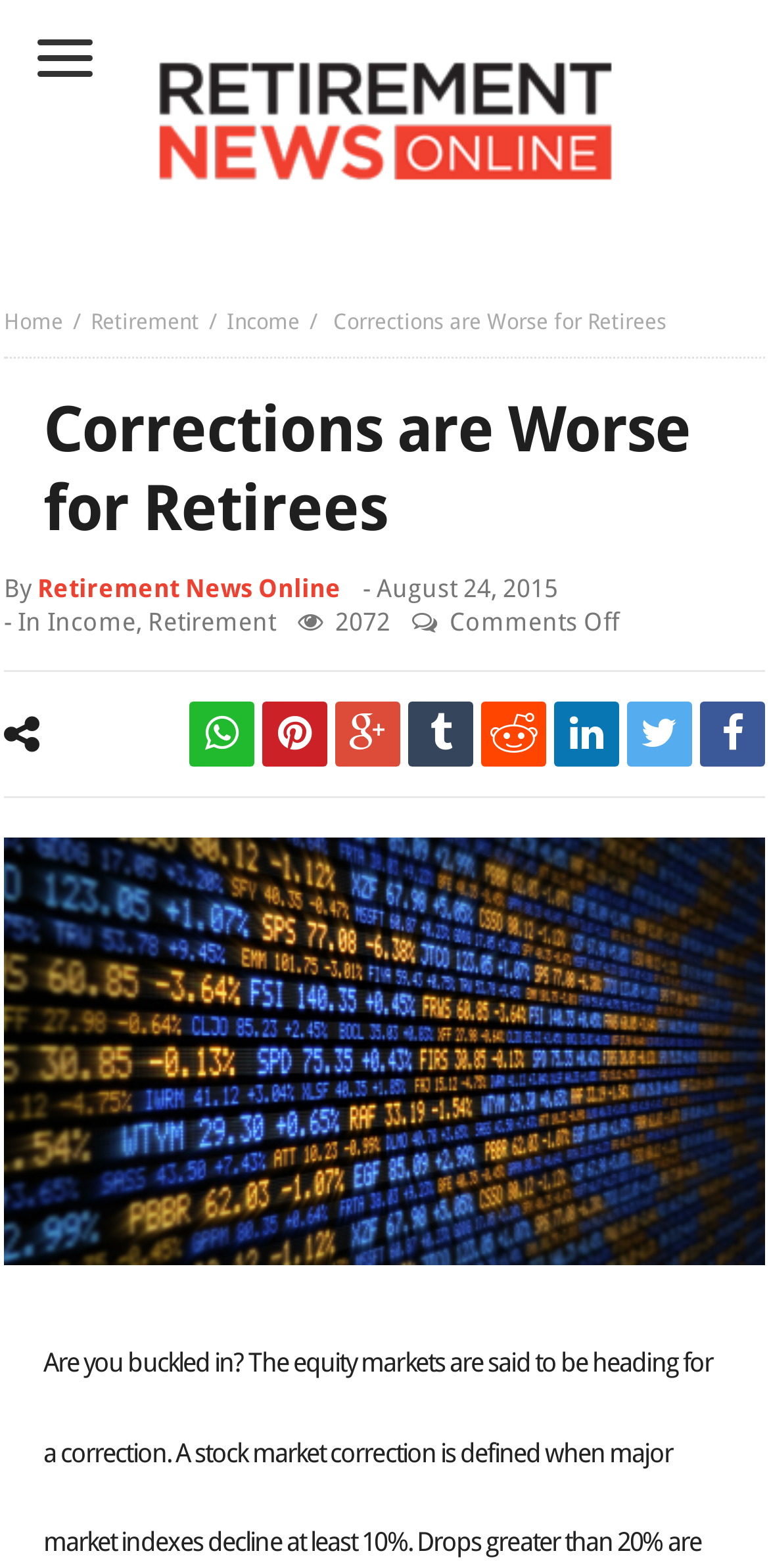Please identify the bounding box coordinates of the clickable area that will fulfill the following instruction: "Read the article 'Corrections are Worse for Retirees'". The coordinates should be in the format of four float numbers between 0 and 1, i.e., [left, top, right, bottom].

[0.005, 0.249, 0.995, 0.349]